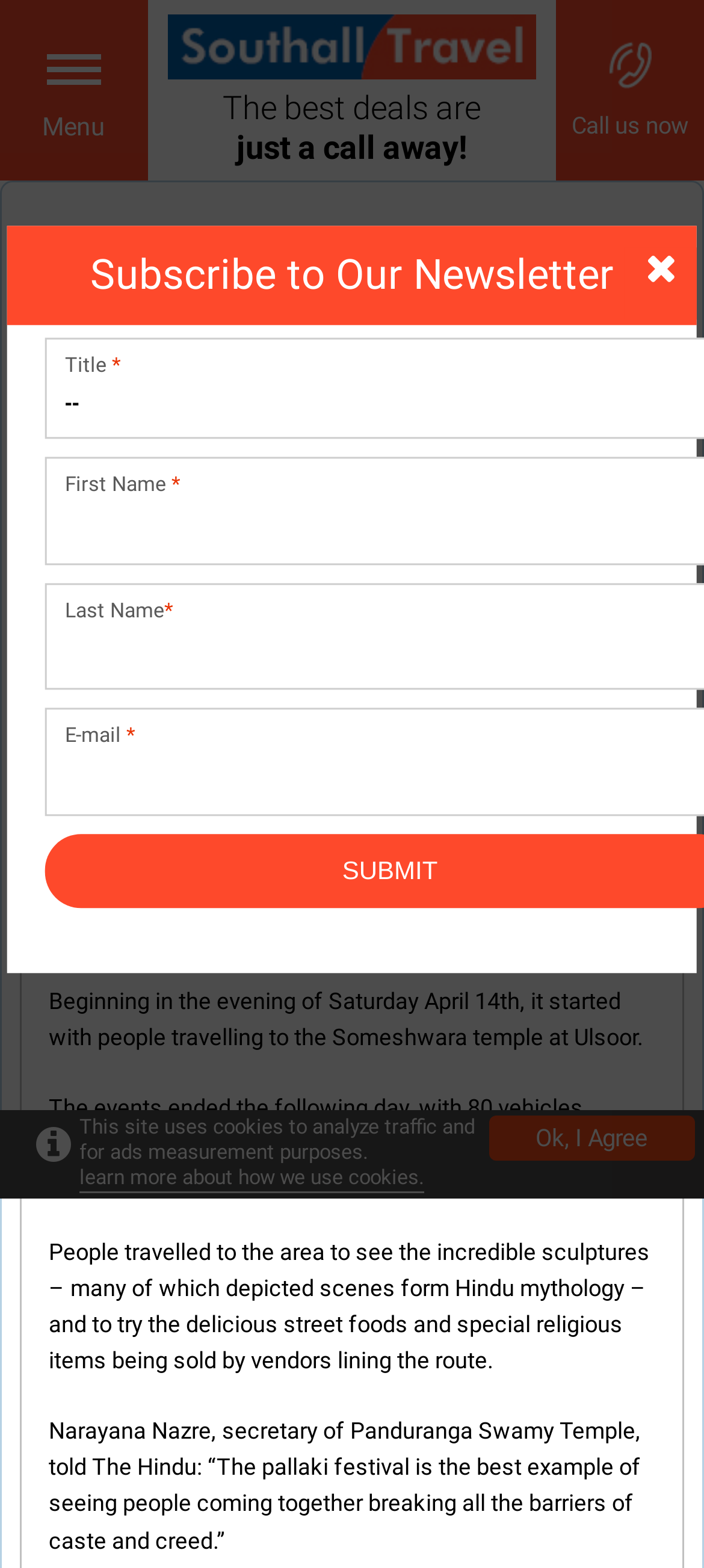Identify the bounding box coordinates for the region to click in order to carry out this instruction: "View India Holidays". Provide the coordinates using four float numbers between 0 and 1, formatted as [left, top, right, bottom].

[0.308, 0.184, 0.551, 0.205]